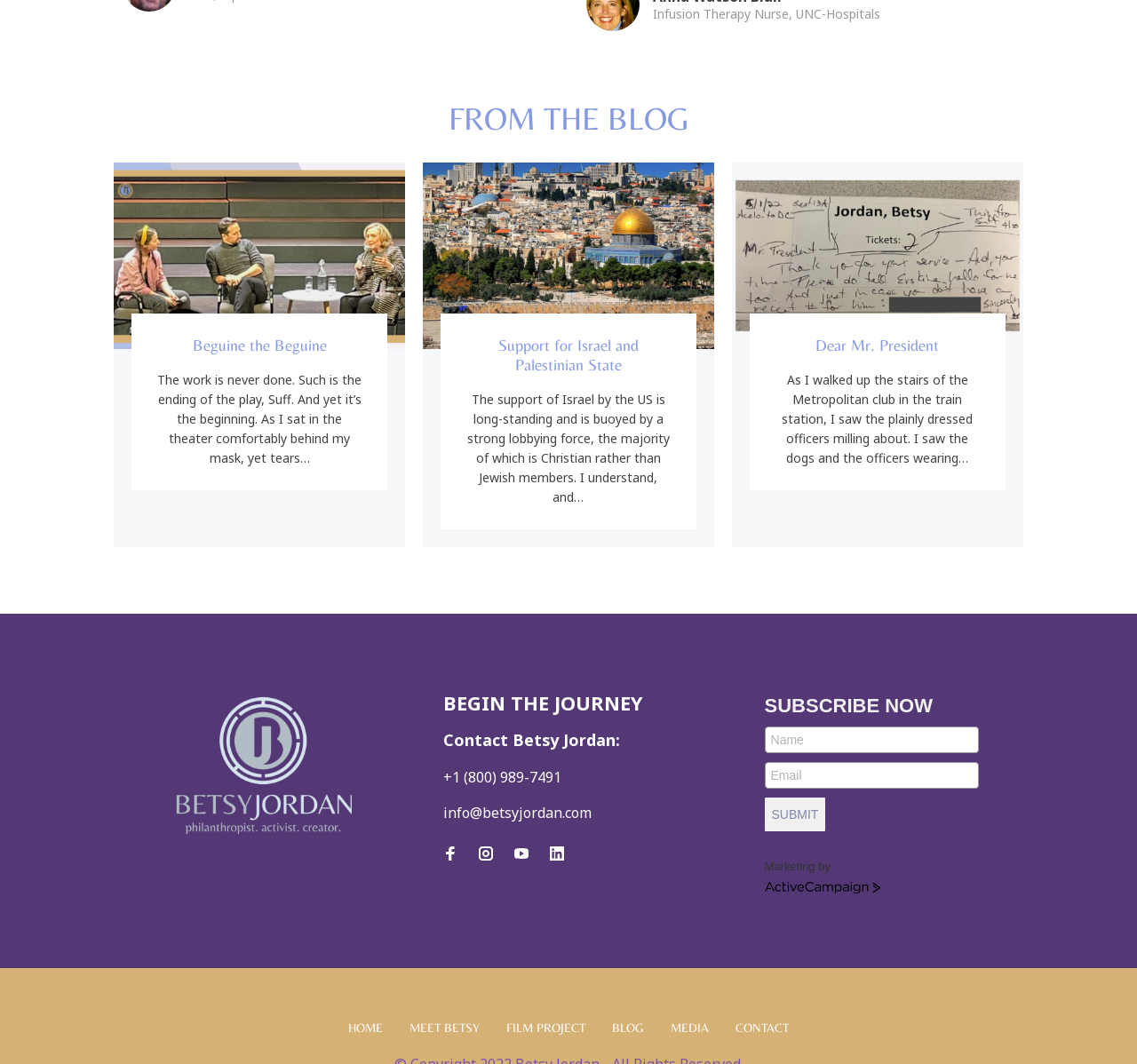Please give a one-word or short phrase response to the following question: 
How can I contact Betsy Jordan?

Call +1 (800) 989-7491 or email info@betsyjordan.com